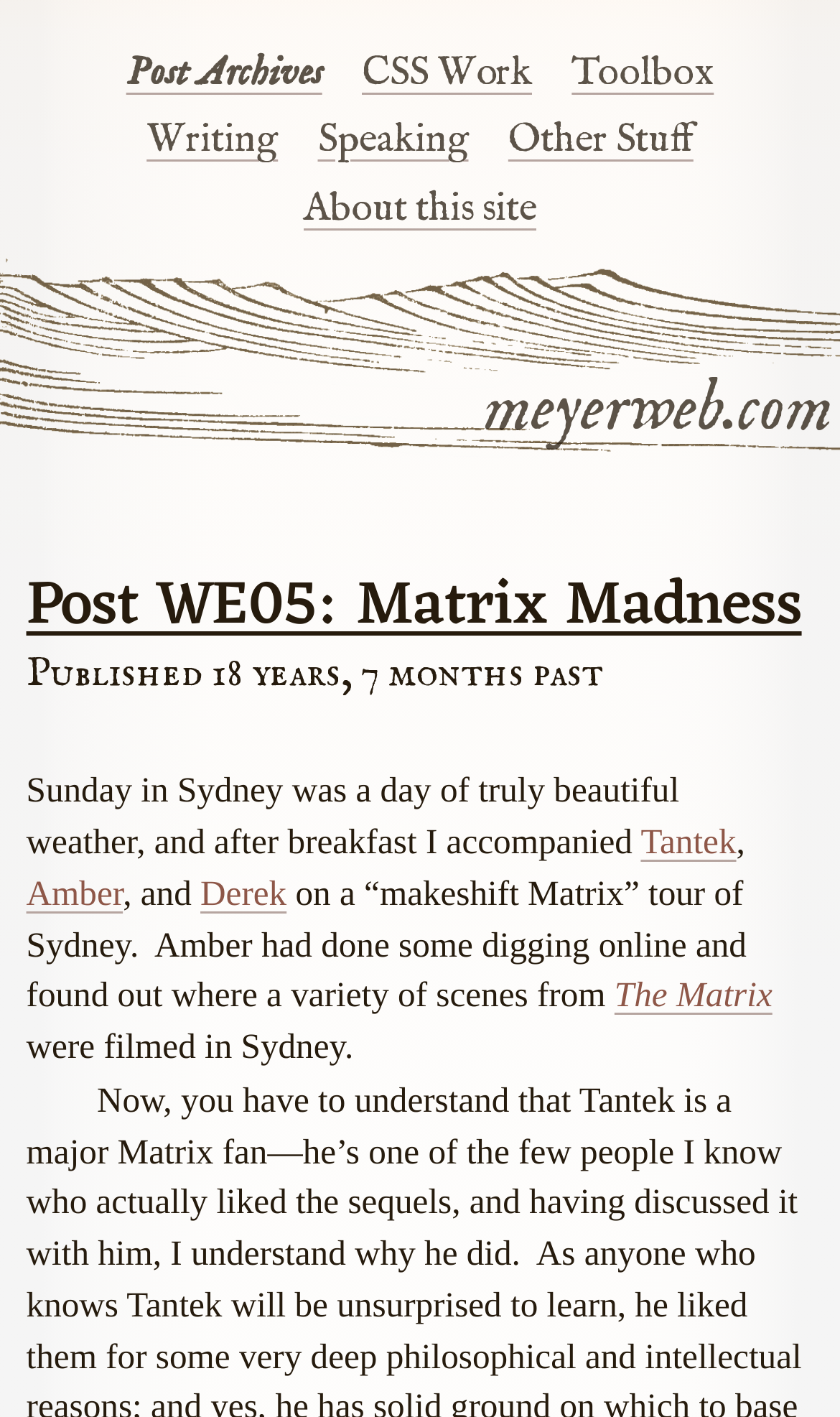Identify the bounding box coordinates for the element that needs to be clicked to fulfill this instruction: "visit the post archives". Provide the coordinates in the format of four float numbers between 0 and 1: [left, top, right, bottom].

[0.15, 0.035, 0.383, 0.069]